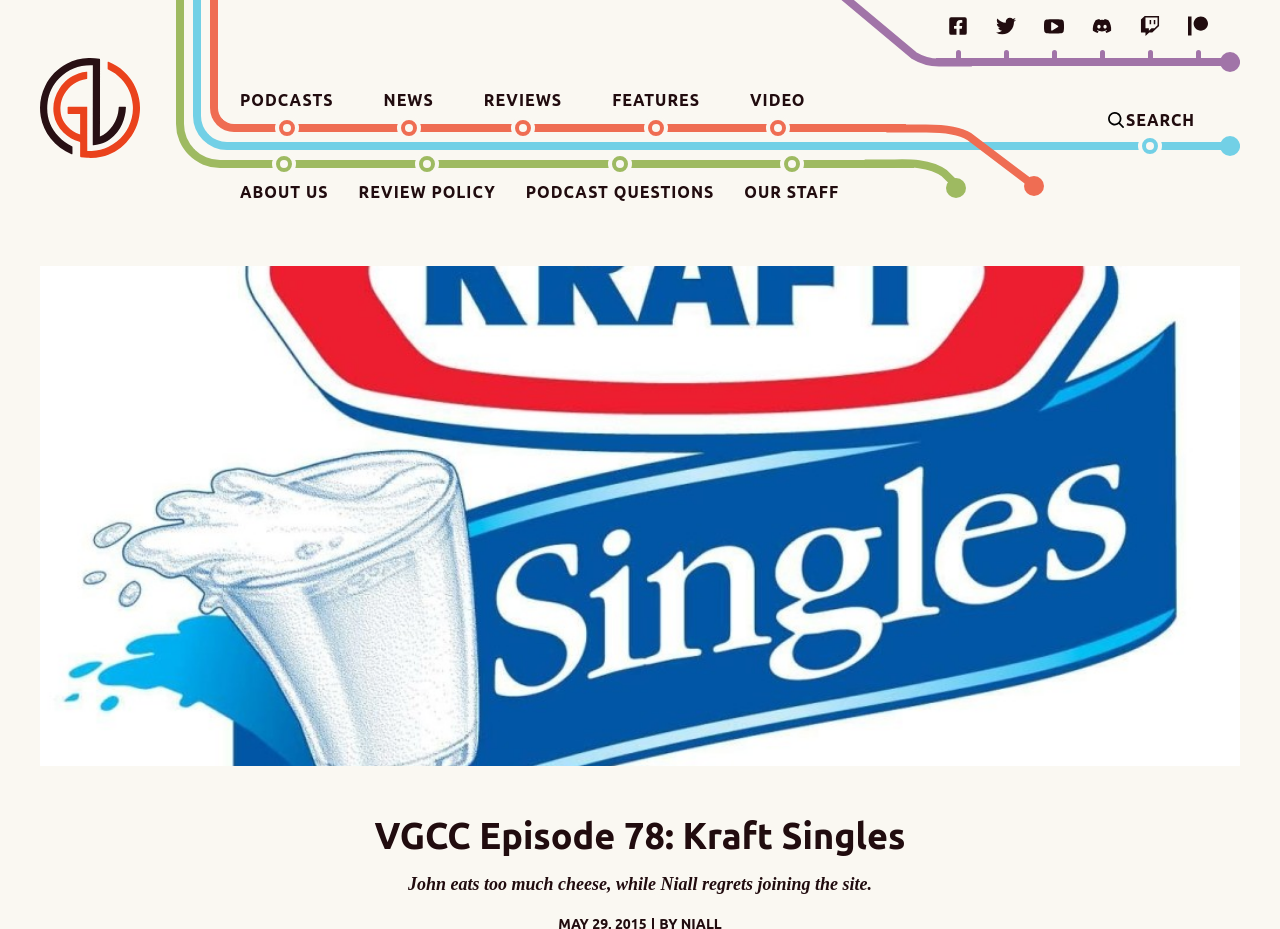Could you please study the image and provide a detailed answer to the question:
How many social media links are there?

I counted the number of link elements with social media platform names, such as Facebook, Twitter, YouTube, Discord, Twitch, and Patreon, and found that there are 6 social media links.